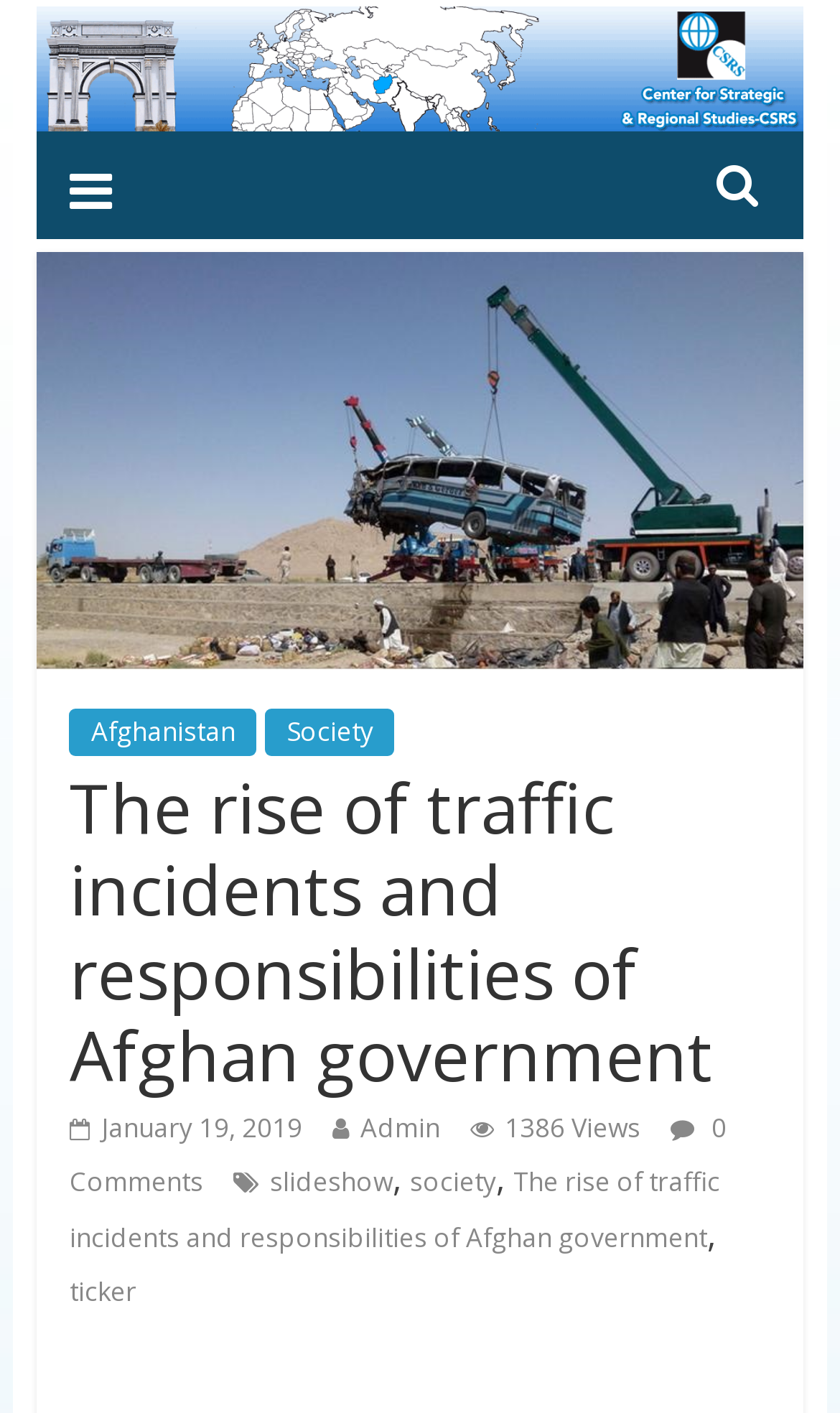Who is the author of the article?
Please look at the screenshot and answer using one word or phrase.

Admin